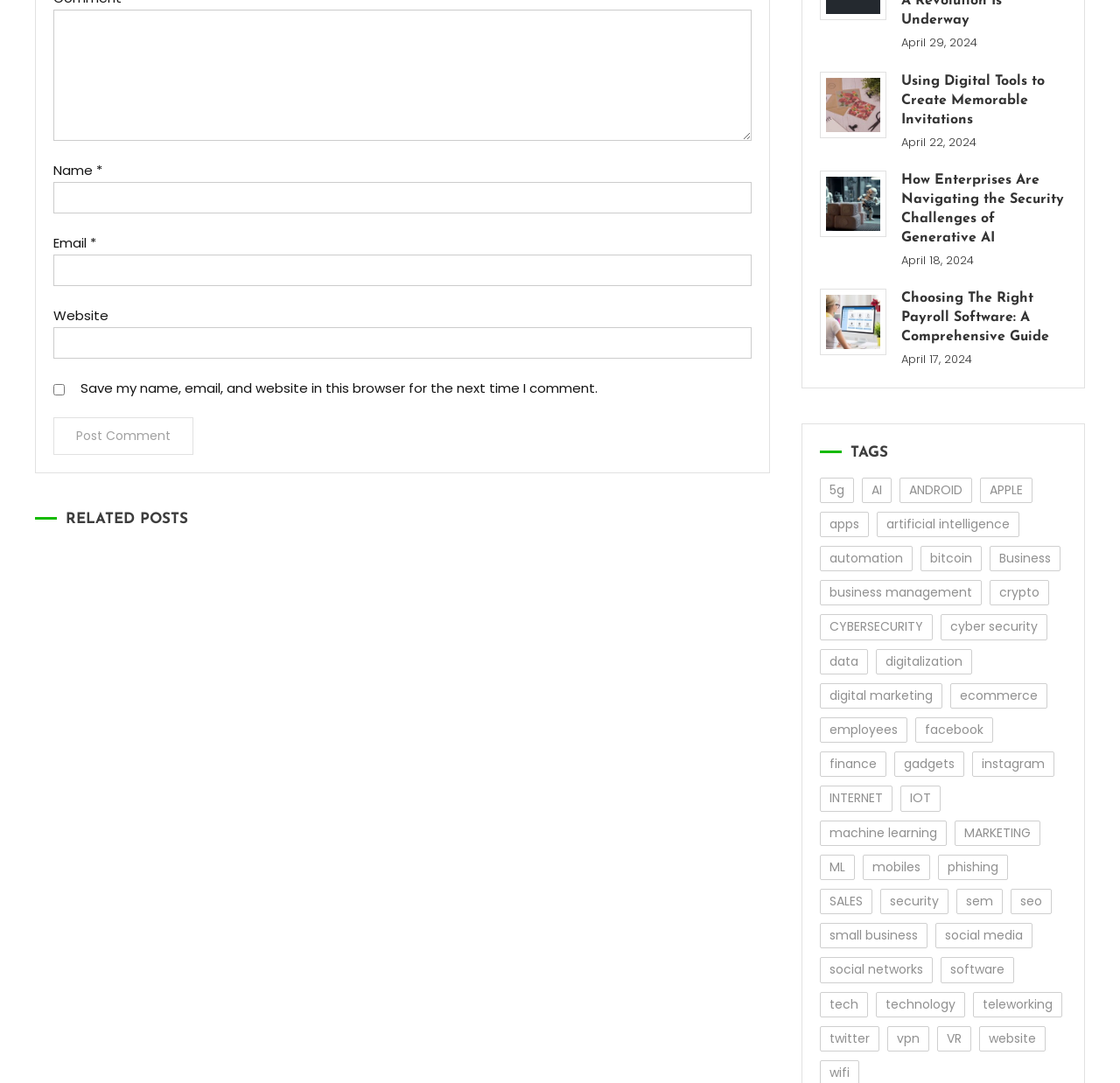Determine the bounding box coordinates of the clickable region to execute the instruction: "Enter your comment". The coordinates should be four float numbers between 0 and 1, denoted as [left, top, right, bottom].

[0.048, 0.009, 0.671, 0.13]